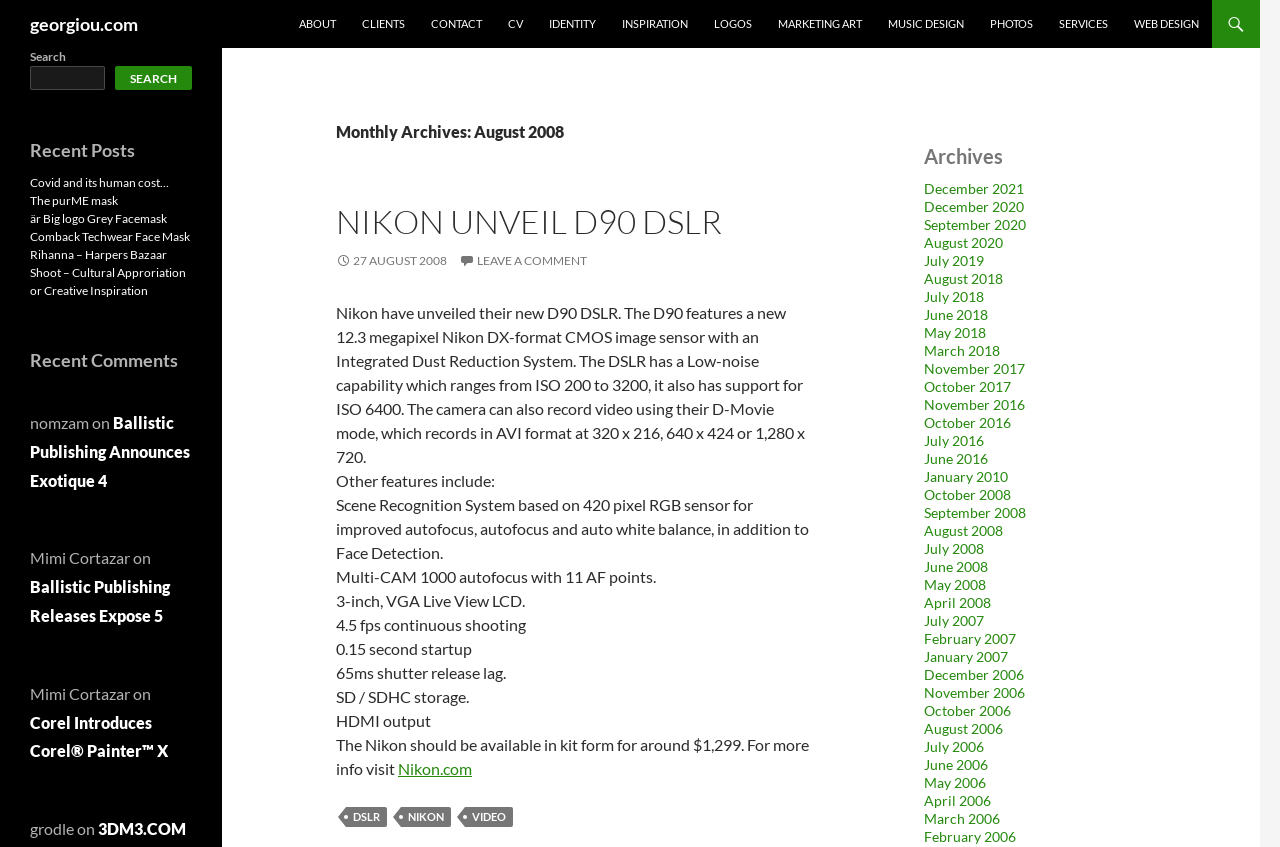Determine the bounding box coordinates of the UI element that matches the following description: "March 2006". The coordinates should be four float numbers between 0 and 1 in the format [left, top, right, bottom].

[0.722, 0.956, 0.781, 0.976]